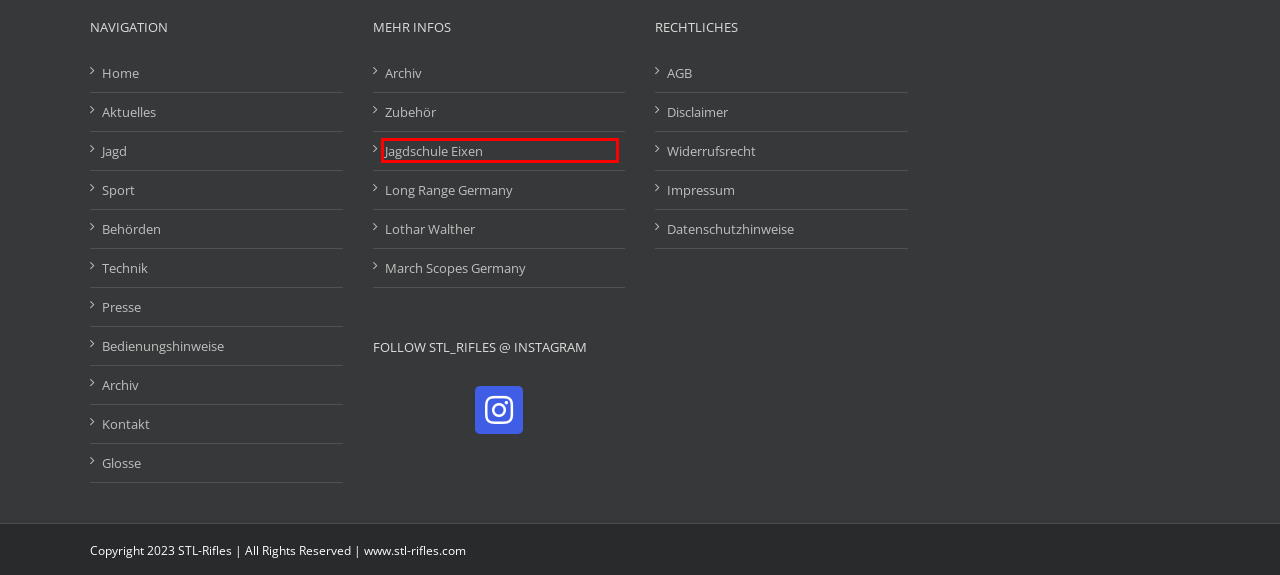You have a screenshot of a webpage with a red bounding box around an element. Choose the best matching webpage description that would appear after clicking the highlighted element. Here are the candidates:
A. Disclaimer | STL-Rifles
B. Widerrufsrecht | STL-Rifles
C. Zubehör | STL-Rifles
D. Start
E. Impressum | STL-Rifles
F. Allgemeine Geschäftsbedingungen | STL-Rifles
G. March Scopes Germany • Online Shop für MARCH Zielfernrohre
H. Start – Long Range Germany

D